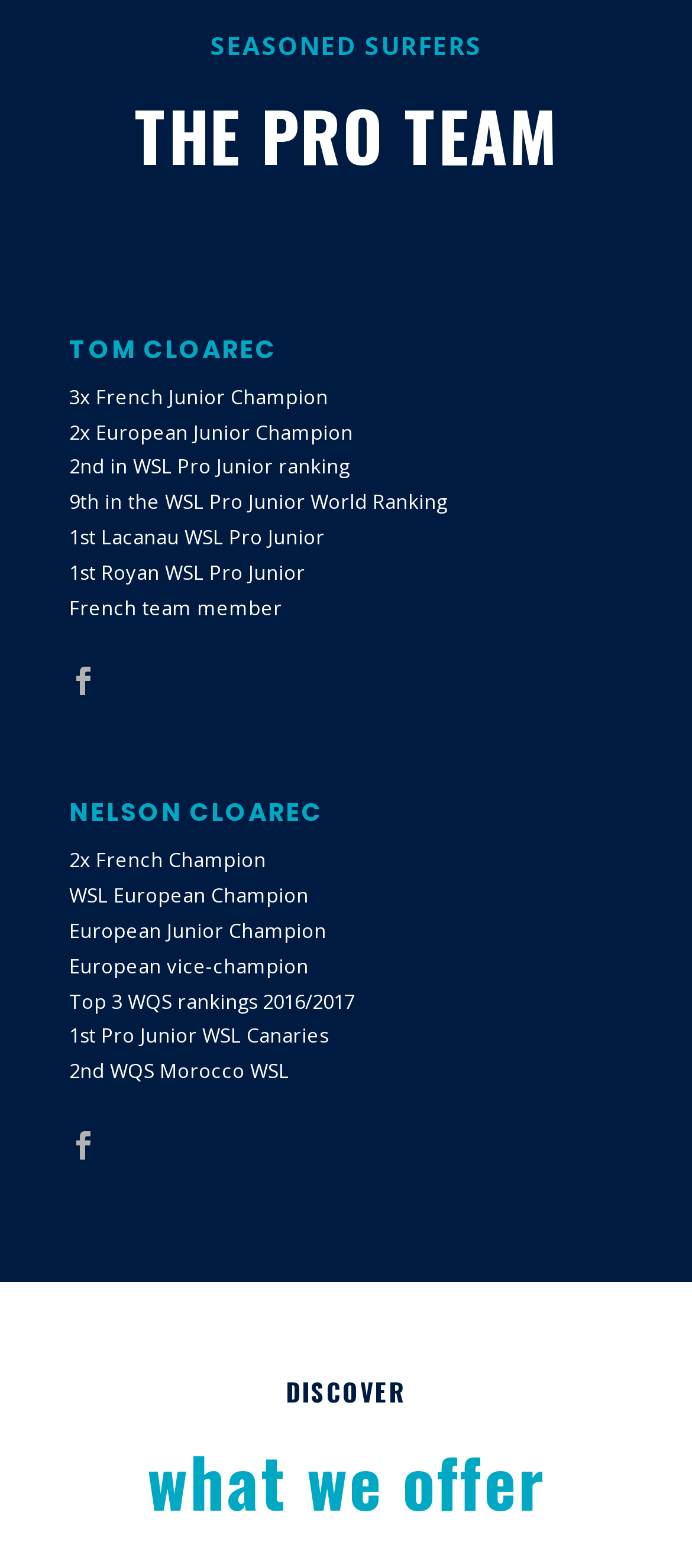By analyzing the image, answer the following question with a detailed response: How many championships has Nelson Cloarec won?

By examining the StaticText elements, I can see that Nelson Cloarec has won two championships, namely '2x French Champion' and 'WSL European Champion'.